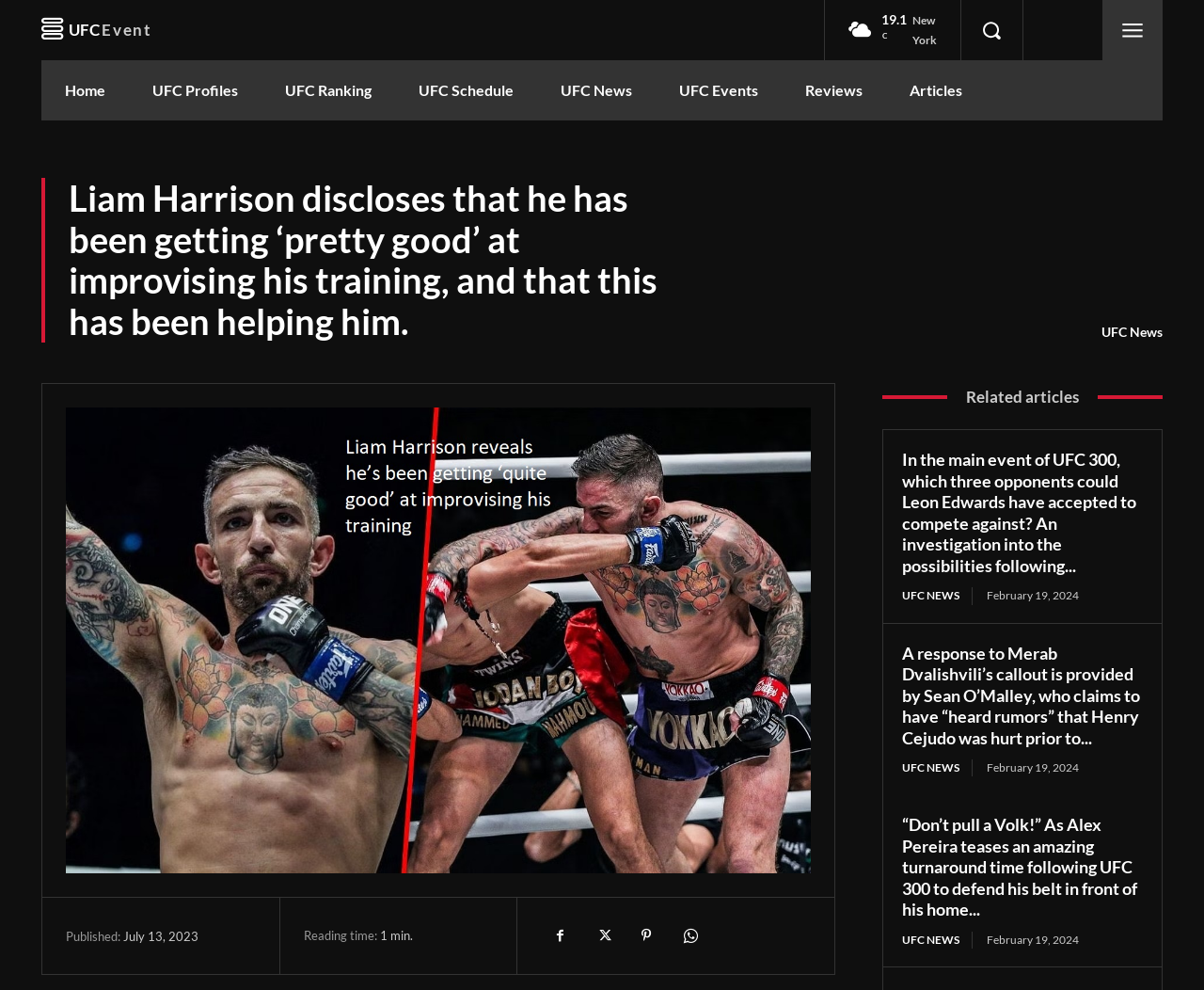Pinpoint the bounding box coordinates of the clickable area necessary to execute the following instruction: "Visit UFC profiles". The coordinates should be given as four float numbers between 0 and 1, namely [left, top, right, bottom].

[0.107, 0.061, 0.217, 0.122]